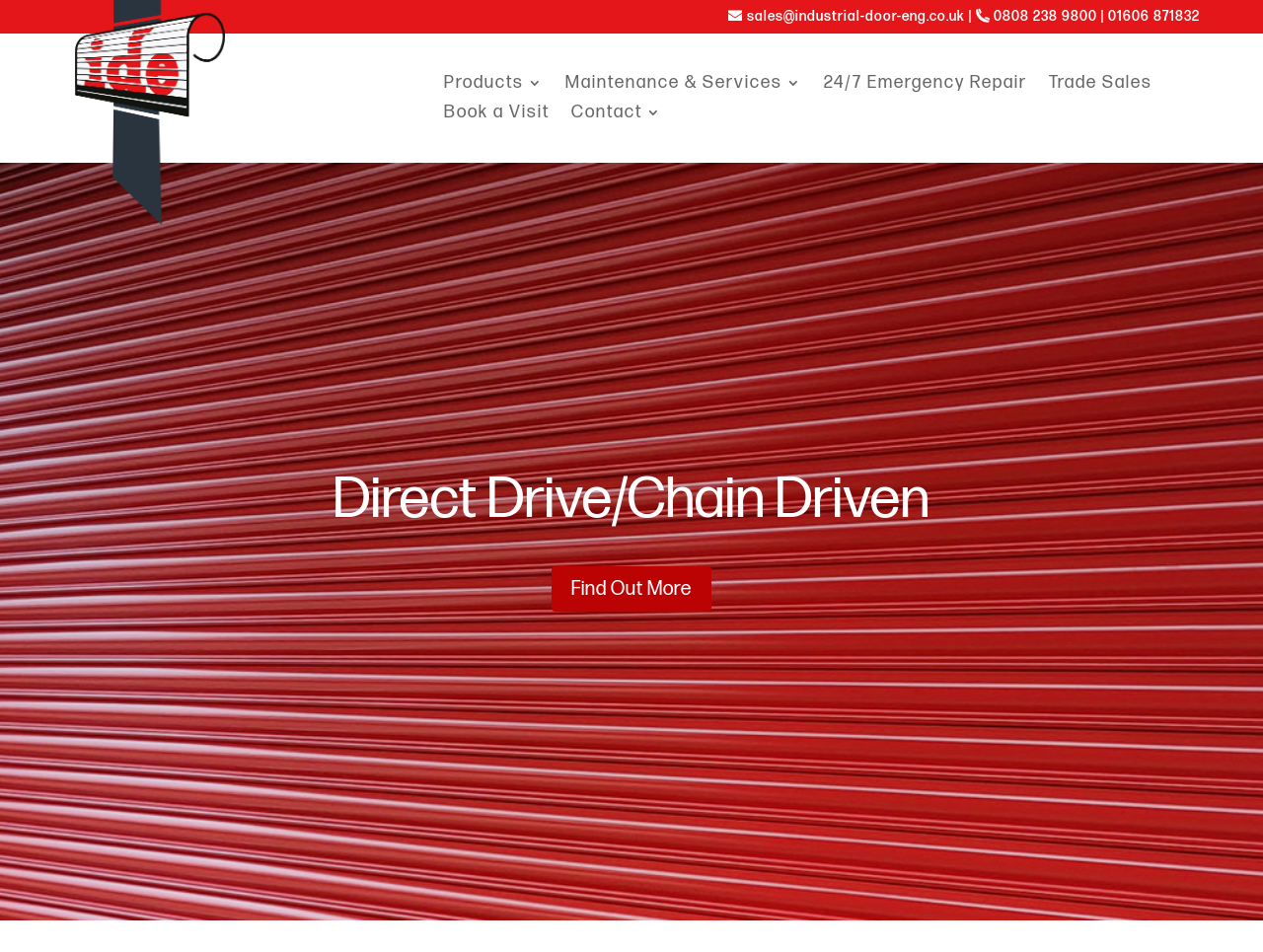Determine the bounding box coordinates of the clickable area required to perform the following instruction: "Call the office". The coordinates should be represented as four float numbers between 0 and 1: [left, top, right, bottom].

[0.773, 0.008, 0.869, 0.026]